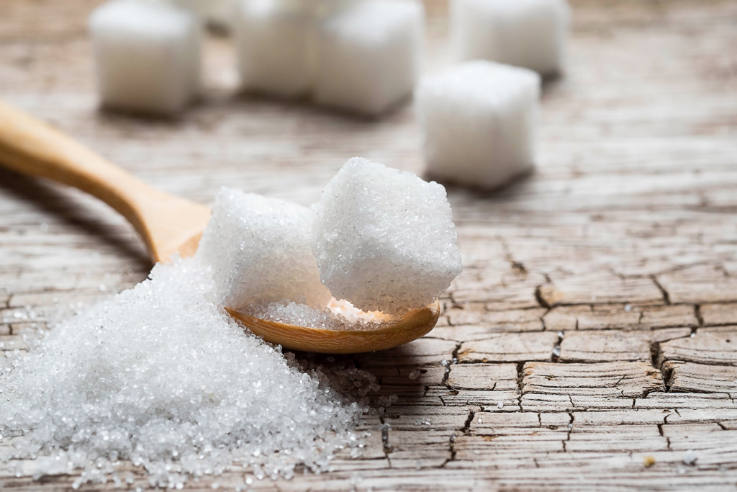Identify and describe all the elements present in the image.

The image features a close-up view of granulated sugar scattered on a rustic wooden surface, with sugar cubes prominently displayed atop a wooden spoon. The texture of the wood adds warmth to the scene, complementing the crystalline quality of the sugar. This visual is set against a backdrop of additional sugar cubes, evoking a sense of sweetness and abundance. The arrangement emphasizes the concept of sugar in everyday life, highlighting its common use while alluding to the importance of mindful consumption, particularly for individuals managing diabetes. Regularly monitoring sugar intake, as indicated in the accompanying text, is essential for maintaining healthy blood glucose levels and preventing potential health complications.